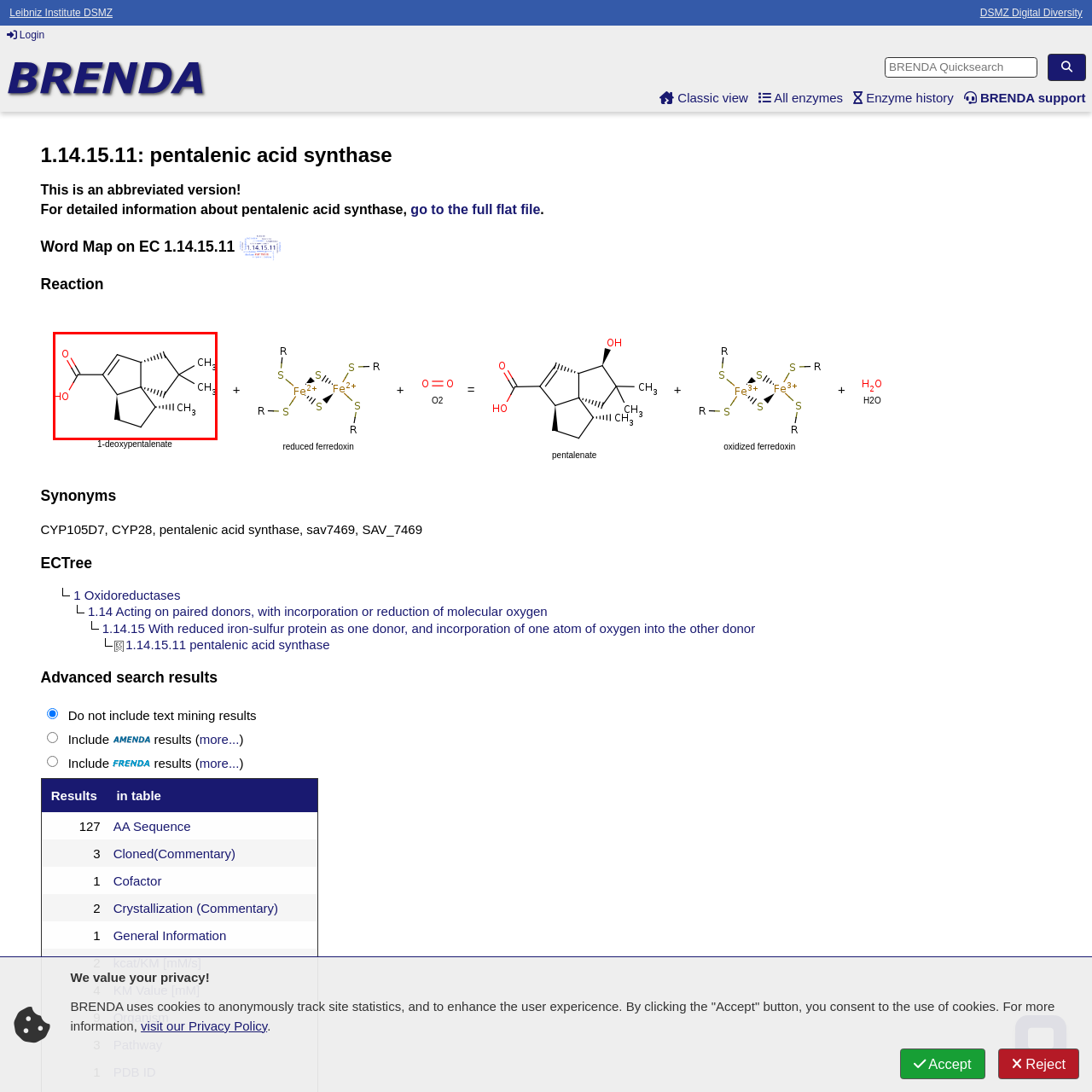Explain in detail what is depicted in the image within the red-bordered box.

The image depicts the molecular structure of 1-deoxypentalenate, which is a compound associated with the enzymatic function of pentalenic acid synthase, classified under the EC number 1.14.15.11. The structure illustrates the arrangement of various carbon (C) and oxygen (O) atoms, showcasing important functional groups such as a hydroxyl (-OH) group, indicated at the top left of the structure. This compound plays a significant role in biochemical reactions involving pentalenic acid synthase, which is important for the biosynthesis of certain natural products. Understanding its structure is crucial for studies in enzymology and metabolic pathways related to pentalenic acid and its derivatives.